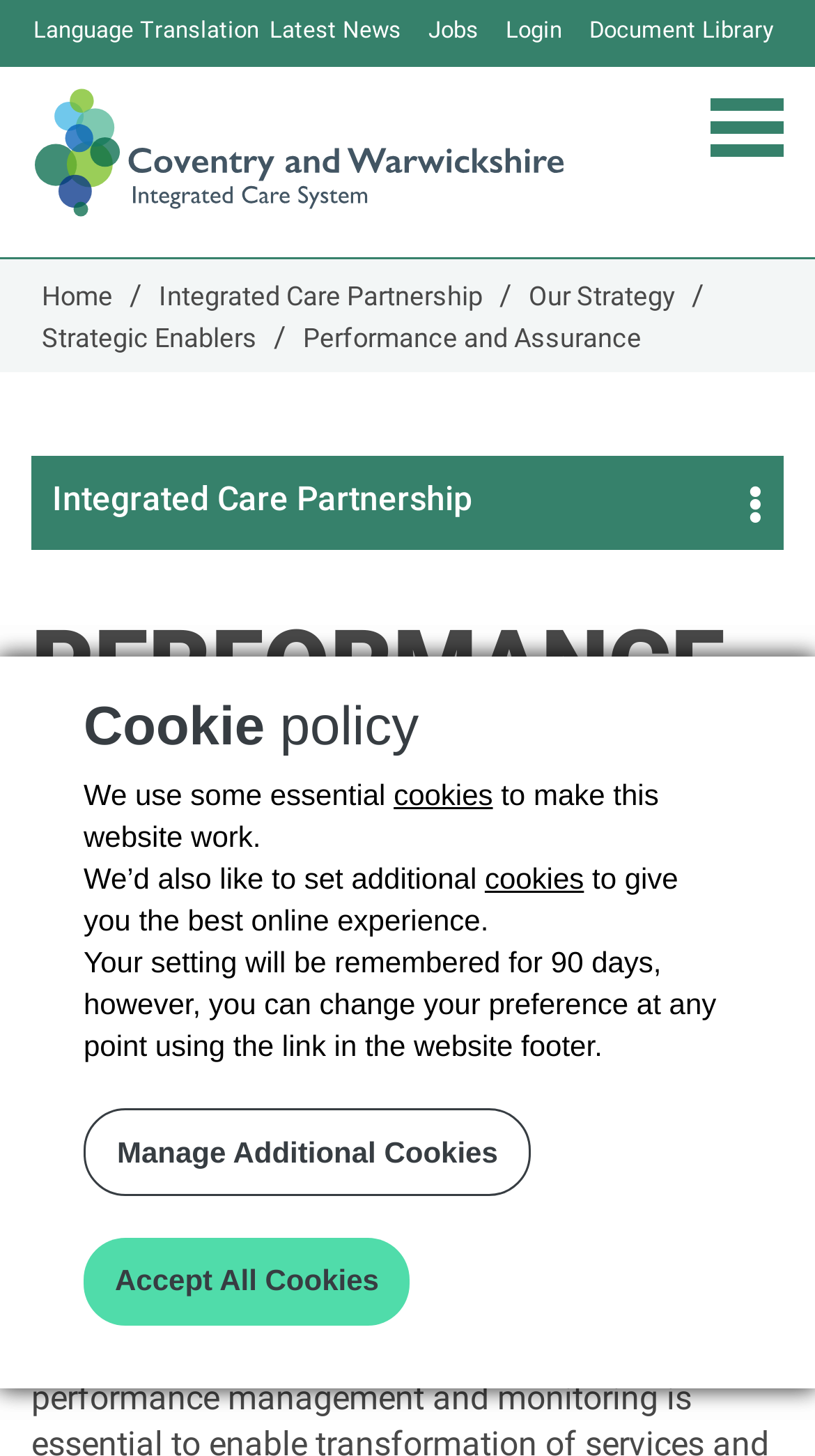Locate the bounding box coordinates of the area where you should click to accomplish the instruction: "Login to the system".

[0.621, 0.0, 0.69, 0.046]